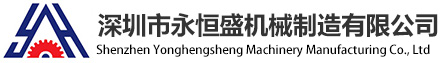Elaborate on the contents of the image in a comprehensive manner.

The image displays the logo of Shenzhen Yonghengsheng Machinery Manufacturing Co., Ltd., prominently featuring a stylized design that incorporates the company's initials in blue and red tones. Below the logo, the full name is presented in both Chinese and English, reinforcing the company's identity as a player in the machinery manufacturing sector. The logo symbolizes the company's commitment to quality and innovation in the manufacturing of blister machines and related equipment, highlighting their expertise in the field. This visual branding is essential for establishing a recognizable presence in the industry, showcasing the company's dedication to advanced engineering and customer satisfaction.